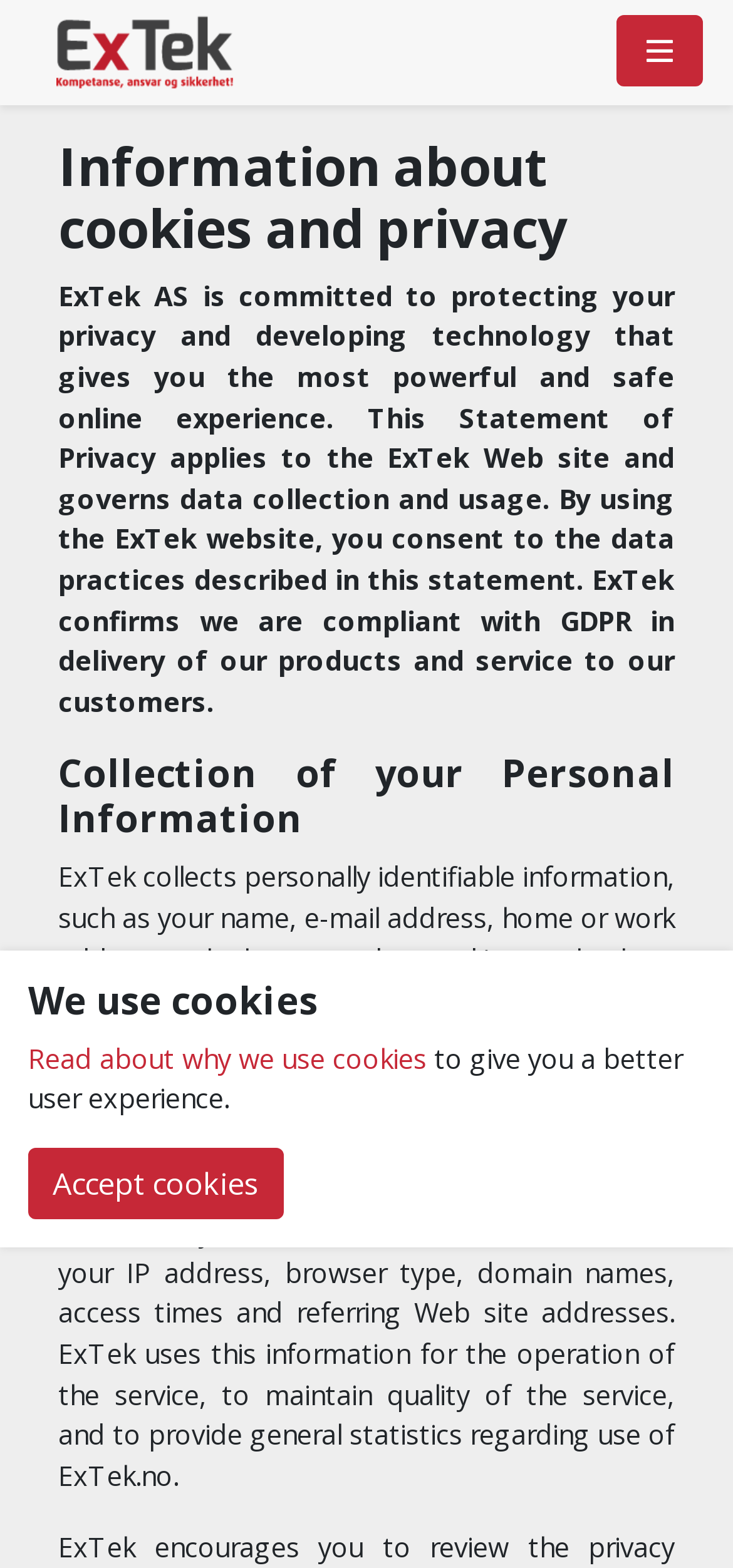Why does ExTek use cookies?
Look at the webpage screenshot and answer the question with a detailed explanation.

I found the answer by reading the static text that mentions 'We use cookies to give you a better user experience'.